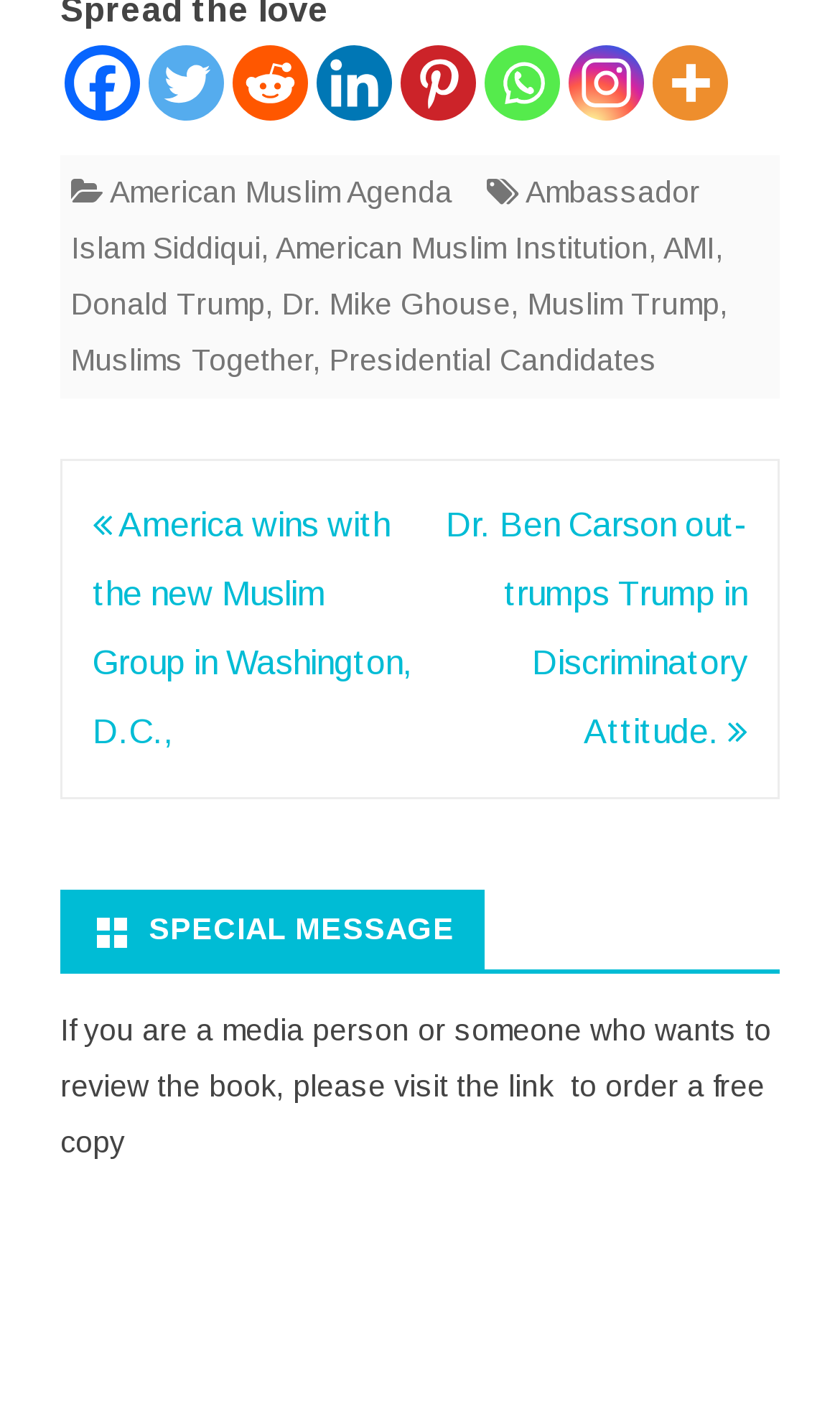Please indicate the bounding box coordinates of the element's region to be clicked to achieve the instruction: "Order a free copy of the book". Provide the coordinates as four float numbers between 0 and 1, i.e., [left, top, right, bottom].

[0.072, 0.72, 0.918, 0.824]